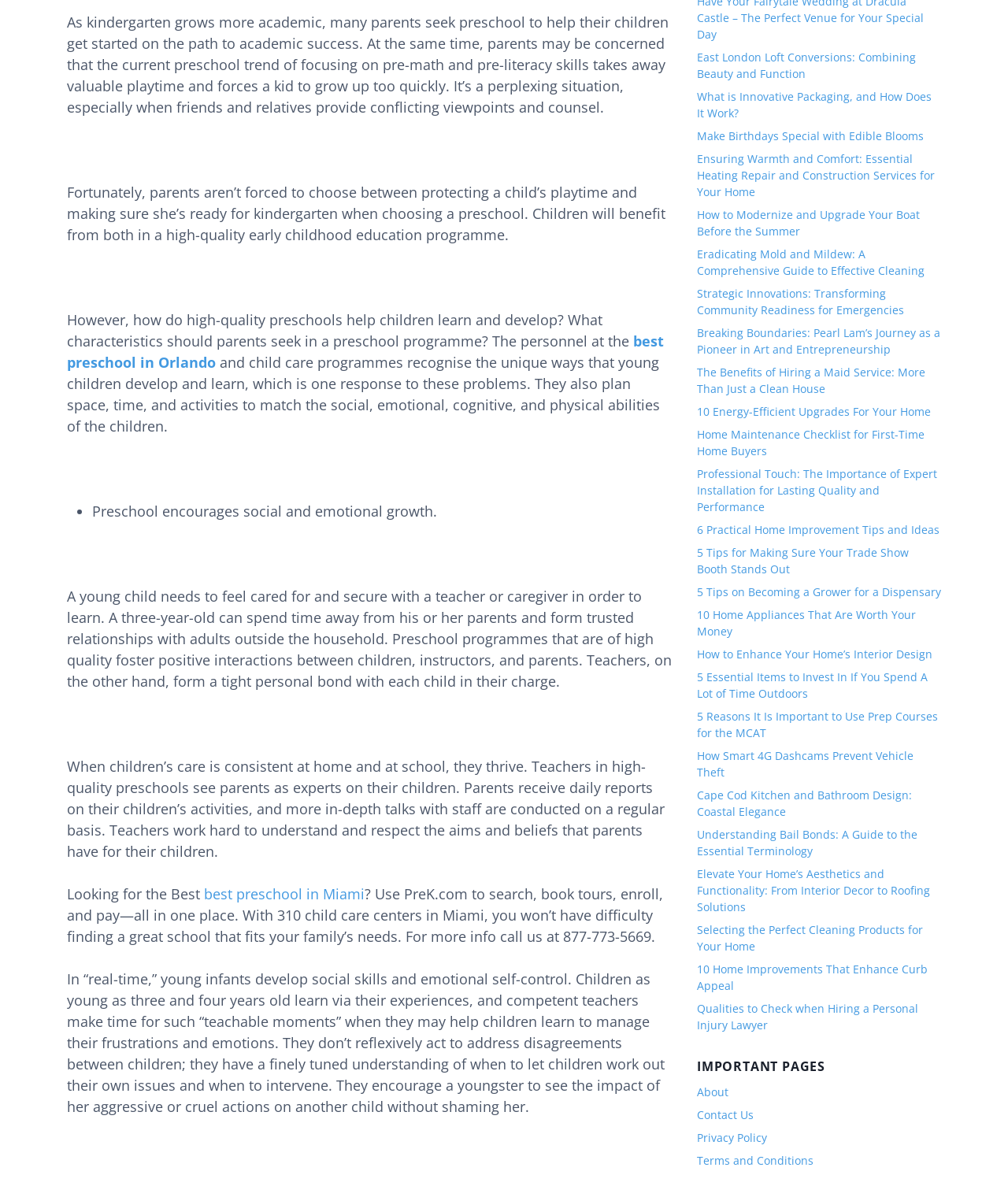What is the purpose of the section 'IMPORTANT PAGES'?
Please provide a single word or phrase in response based on the screenshot.

To provide links to important pages